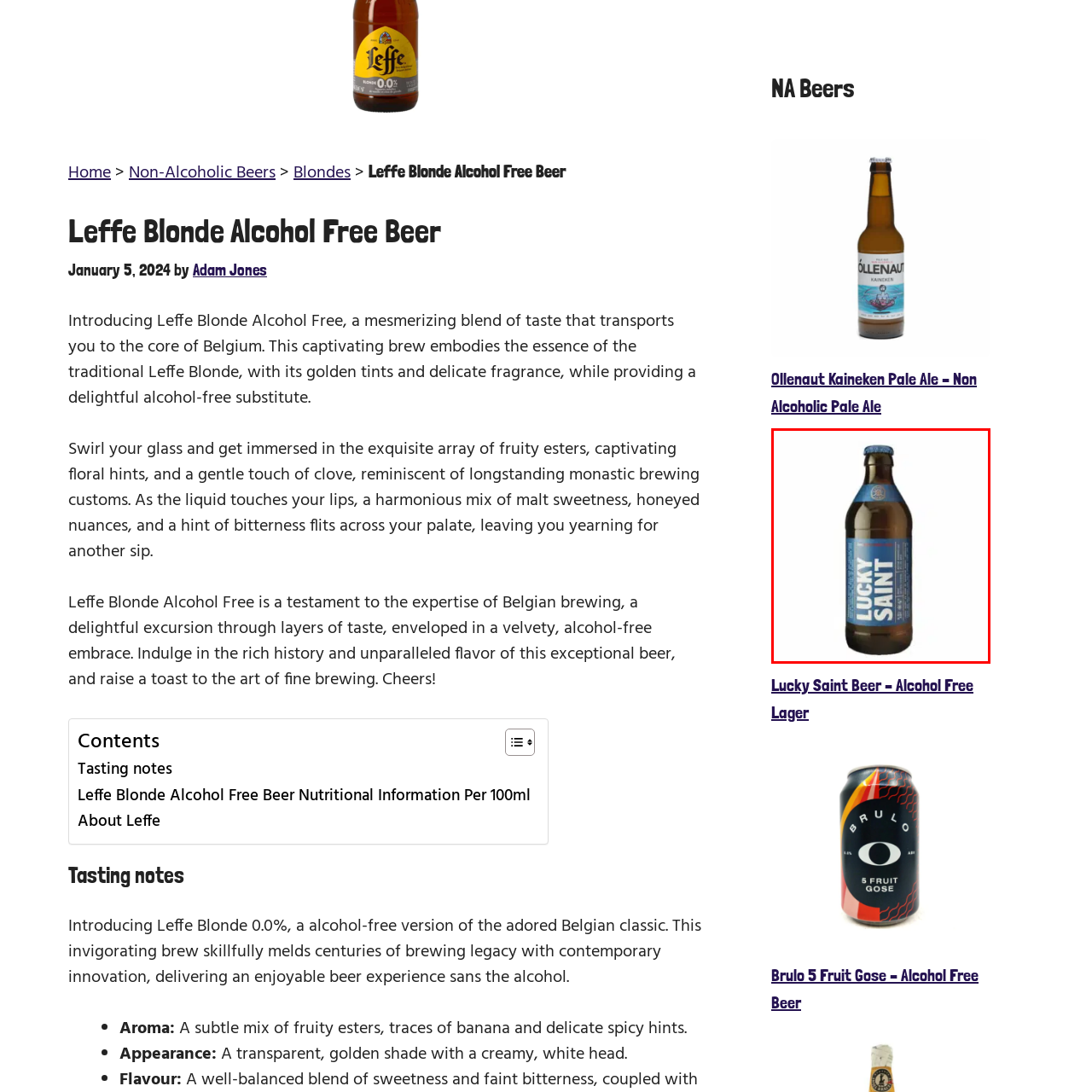Describe the features and objects visible in the red-framed section of the image in detail.

The image features a bottle of "Lucky Saint," a non-alcoholic lager. The bottle design prominently displays a vibrant blue label with the brand name "LUCKY SAINT" in bold white lettering. Below the brand name, there are additional details about the beer, suggesting its refreshing, crisp nature while appealing to those who enjoy lager but prefer an alcohol-free option. The bottle's overall aesthetic reflects a modern approach to traditional beer brewing, targeting health-conscious consumers and those seeking flavorful alternatives without alcohol. Perfectly suited for social occasions, Lucky Saint offers an inclusive choice for all beer enthusiasts.